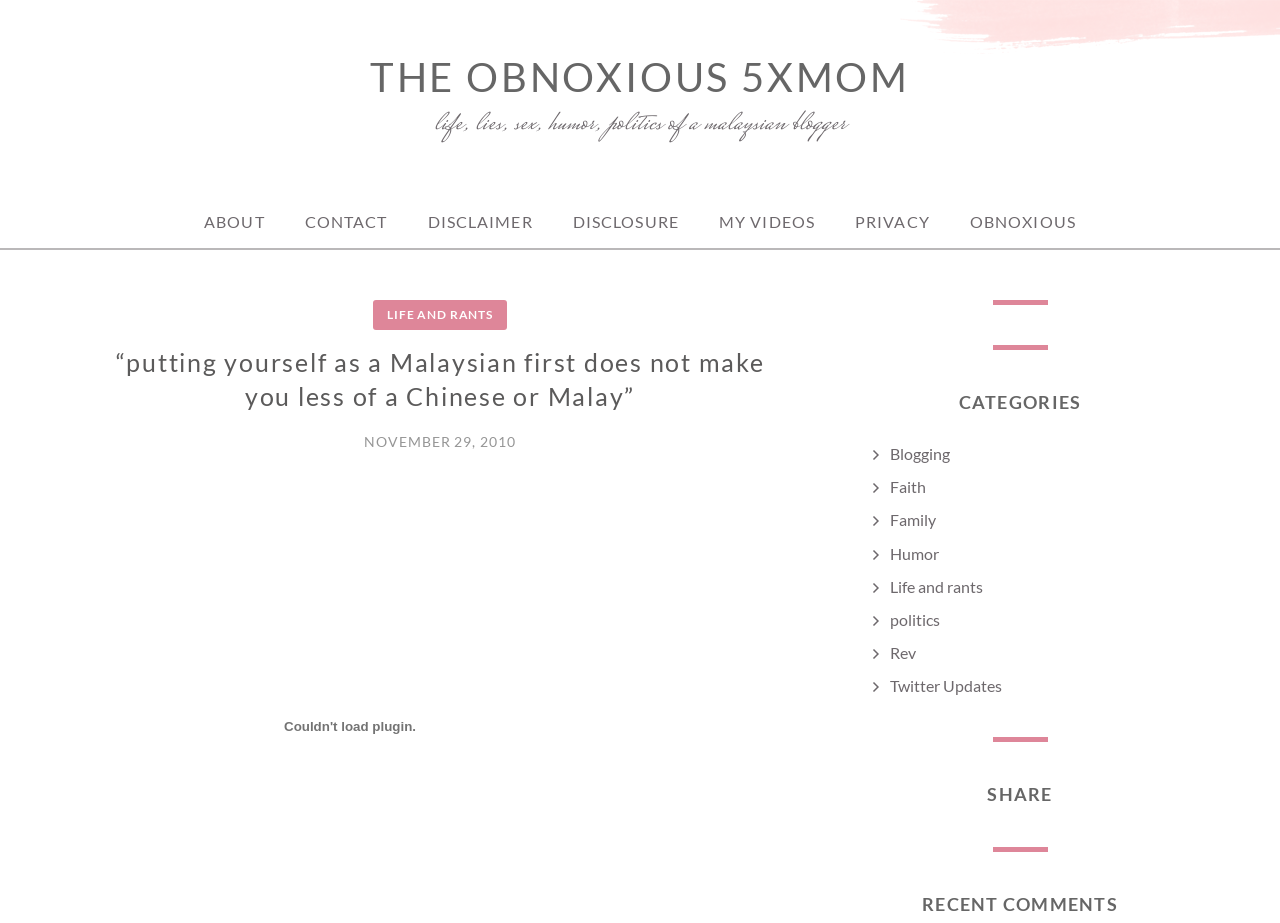Please locate the bounding box coordinates of the element that needs to be clicked to achieve the following instruction: "view november 29 2010 post". The coordinates should be four float numbers between 0 and 1, i.e., [left, top, right, bottom].

[0.284, 0.469, 0.403, 0.487]